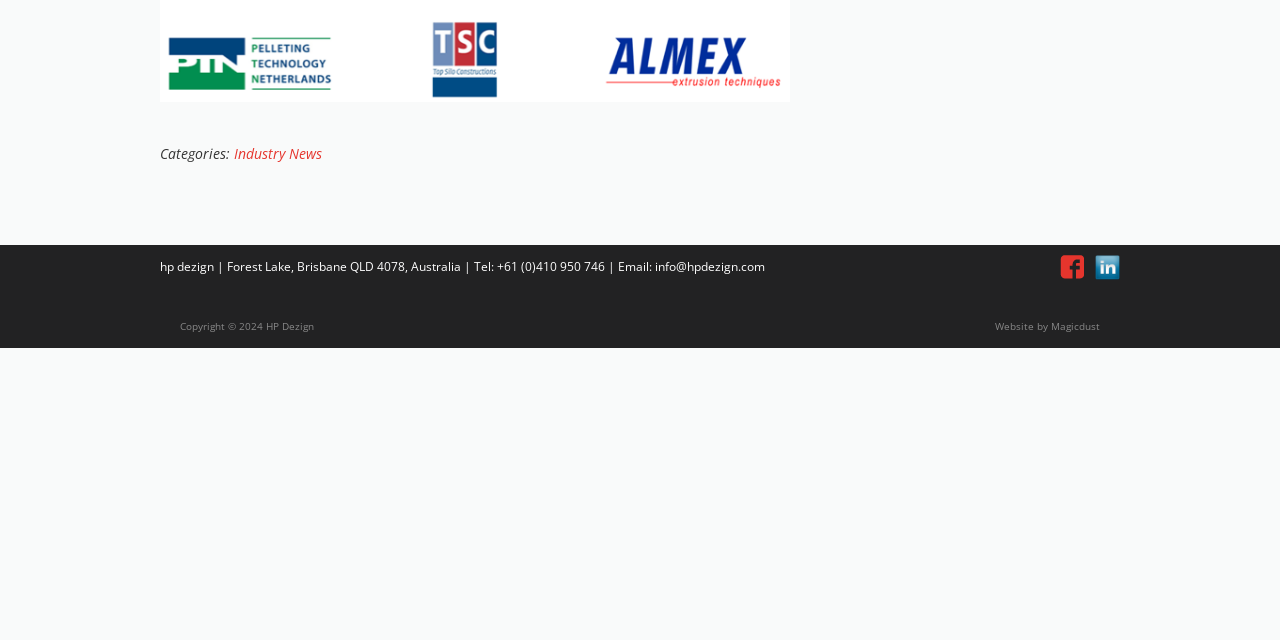Please find the bounding box for the following UI element description. Provide the coordinates in (top-left x, top-left y, bottom-right x, bottom-right y) format, with values between 0 and 1: Magicdust

[0.821, 0.499, 0.859, 0.521]